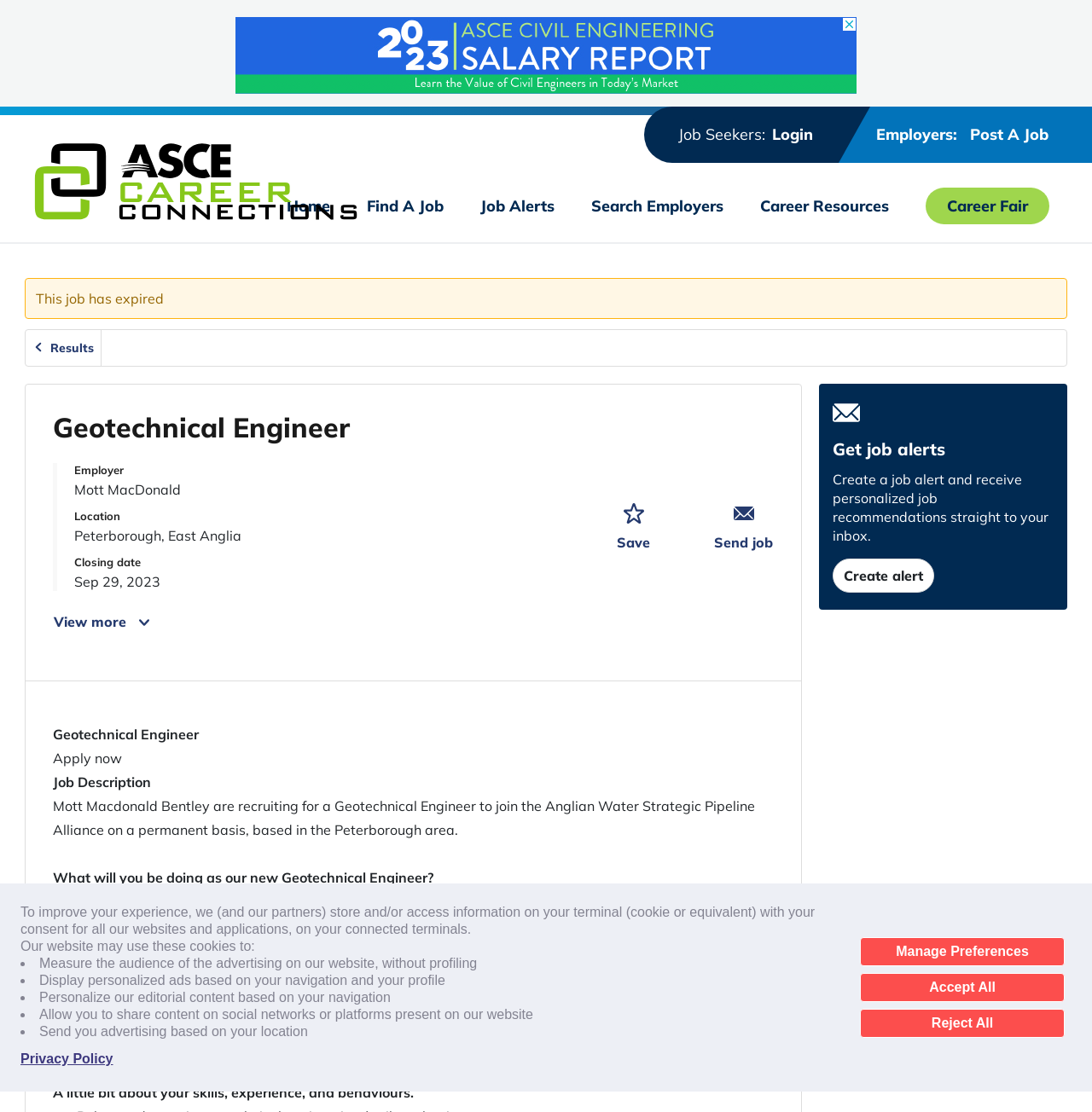Pinpoint the bounding box coordinates of the clickable element needed to complete the instruction: "go to Home". The coordinates should be provided as four float numbers between 0 and 1: [left, top, right, bottom].

None